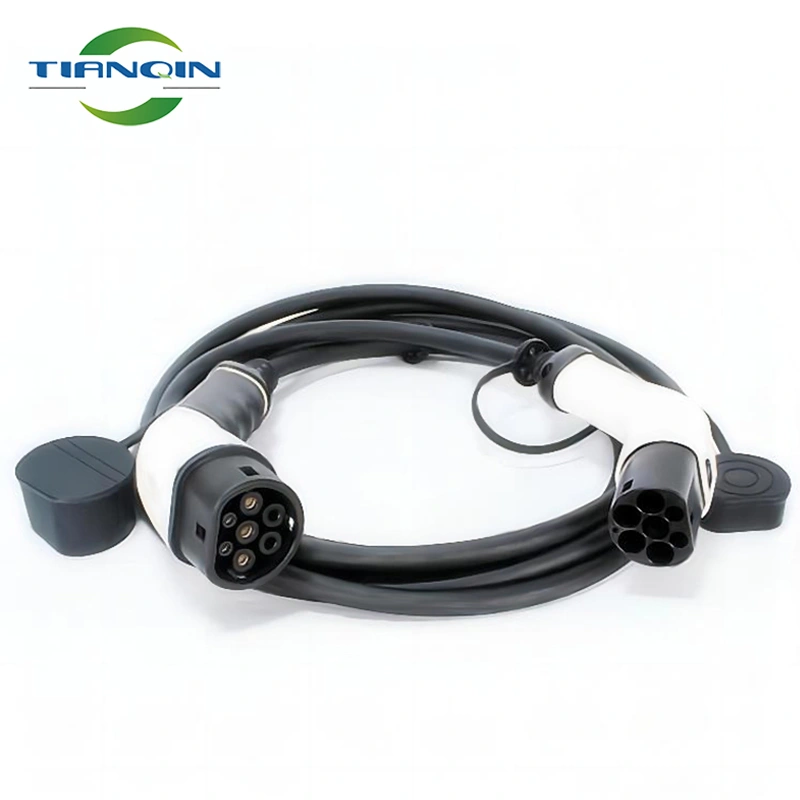Offer a detailed explanation of what is happening in the image.

The image features a high-quality electric vehicle charging cable designed according to the IEC 62196-2 standard. This specific model showcases a robust and flexible design, with one end featuring a charging plug with multiple pins, ensuring compatibility with a range of electric vehicles. The other end is equipped with a protective rubber cover that prevents debris and foreign objects from entering, enhancing the cable's durability and reliability. The sleek combination of black and white materials not only contributes to an appealing aesthetic but also emphasizes its functionality with screw reinforcements for added safety. Overall, it presents a perfect blend of comfort, simplicity, and a beautiful appearance, making it an ideal choice for electric vehicle users seeking a reliable charging solution. The branding of "TIANQIN" is prominently displayed, highlighting the manufacturer's commitment to quality.